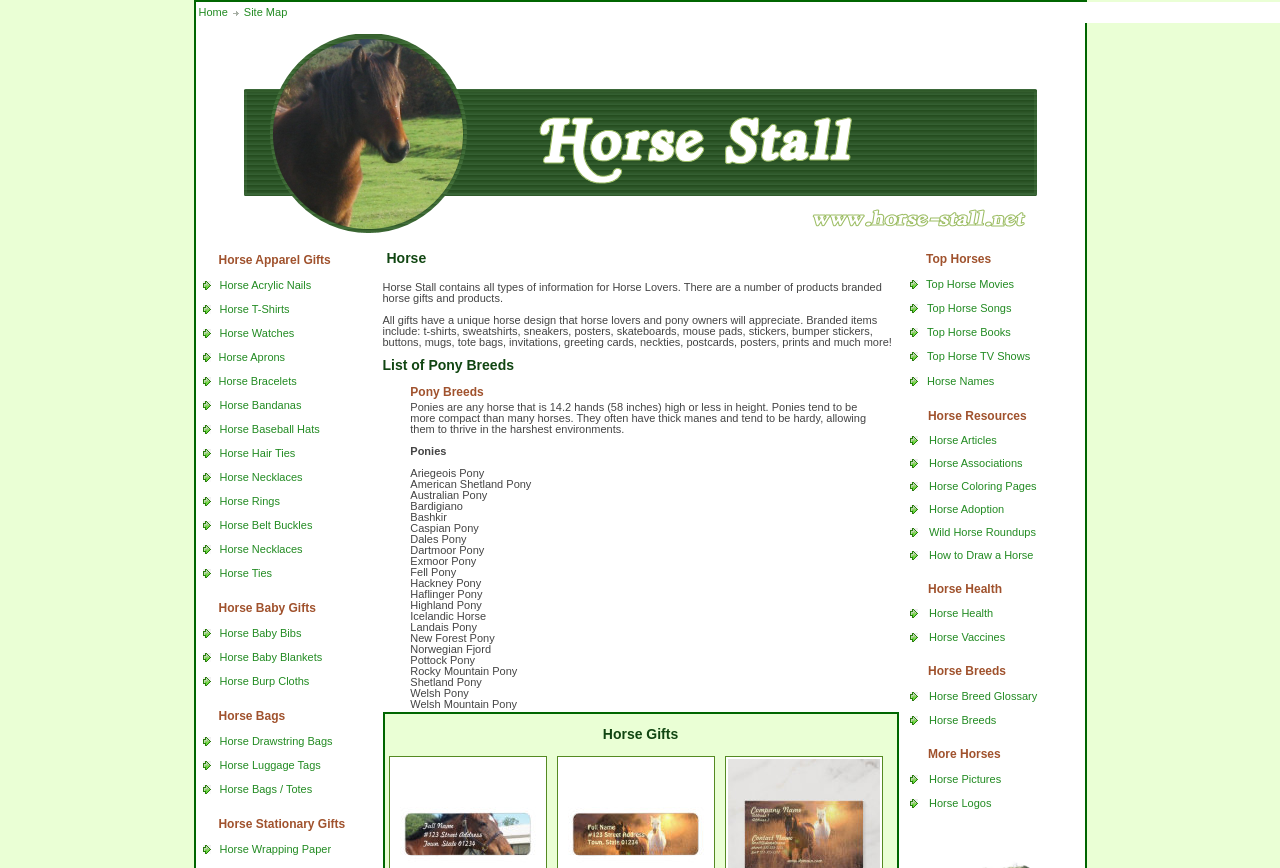Construct a comprehensive description capturing every detail on the webpage.

This webpage is about horse gifts and pony breeds. At the top, there are three elements: a link to "Home", an image, and a link to "Site Map". Below these elements, there is a prominent link to "Horse Gifts for Equestrians and Riders" accompanied by an image. 

Underneath, there is a table with multiple rows, each containing an image and a link to a specific type of horse gift, such as "Horse Apparel Gifts", "Horse Acrylic Nails", "Horse T-Shirts", and so on. There are 15 rows in total, each with a similar structure. The images are small and placed to the left of the links. The links are descriptive, indicating the type of gift. 

The overall layout is organized, with a clear categorization of horse gifts. The use of images and links makes it easy to navigate and find specific types of gifts.